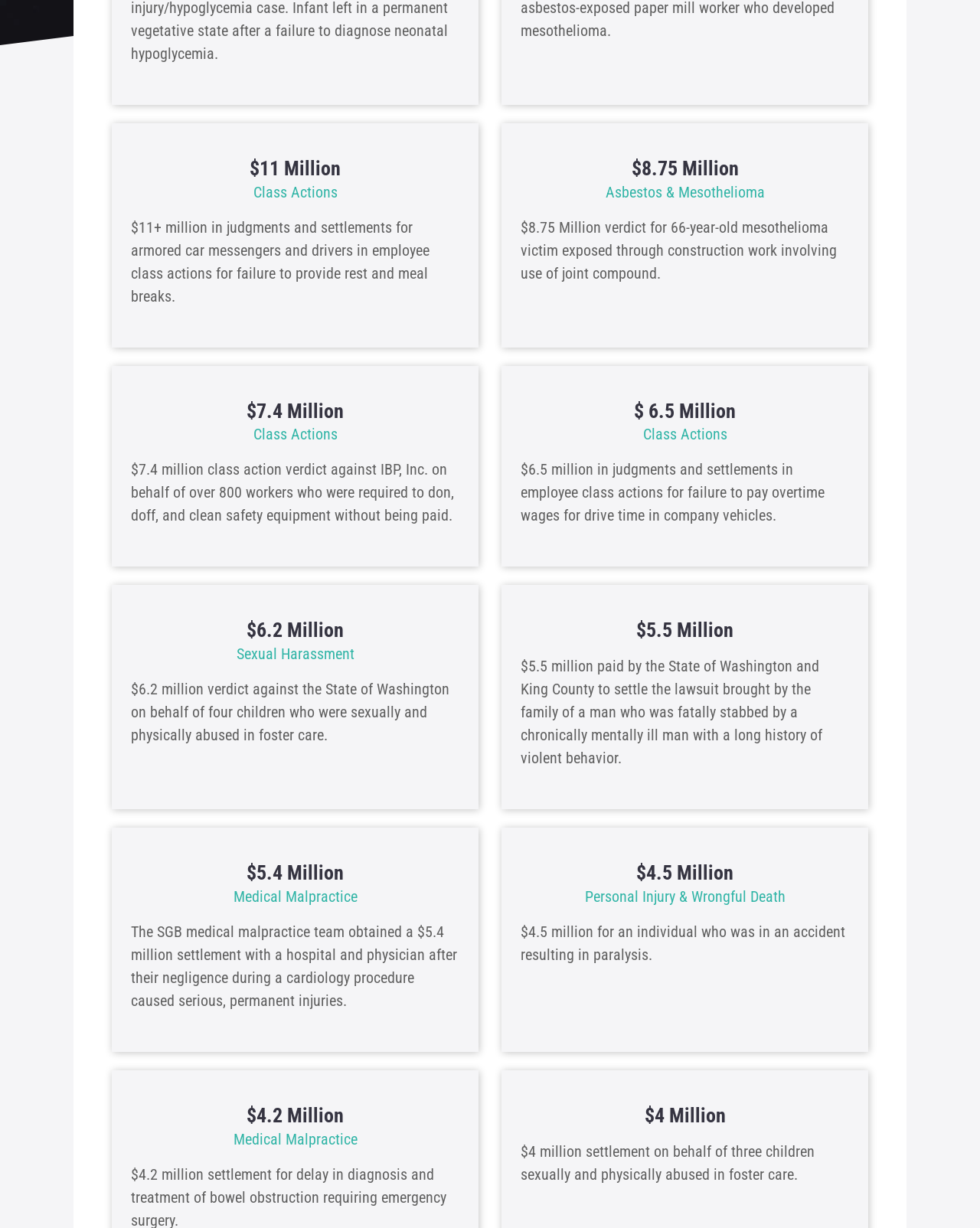Identify and provide the bounding box for the element described by: "Asbestos & Mesothelioma".

[0.618, 0.149, 0.78, 0.164]